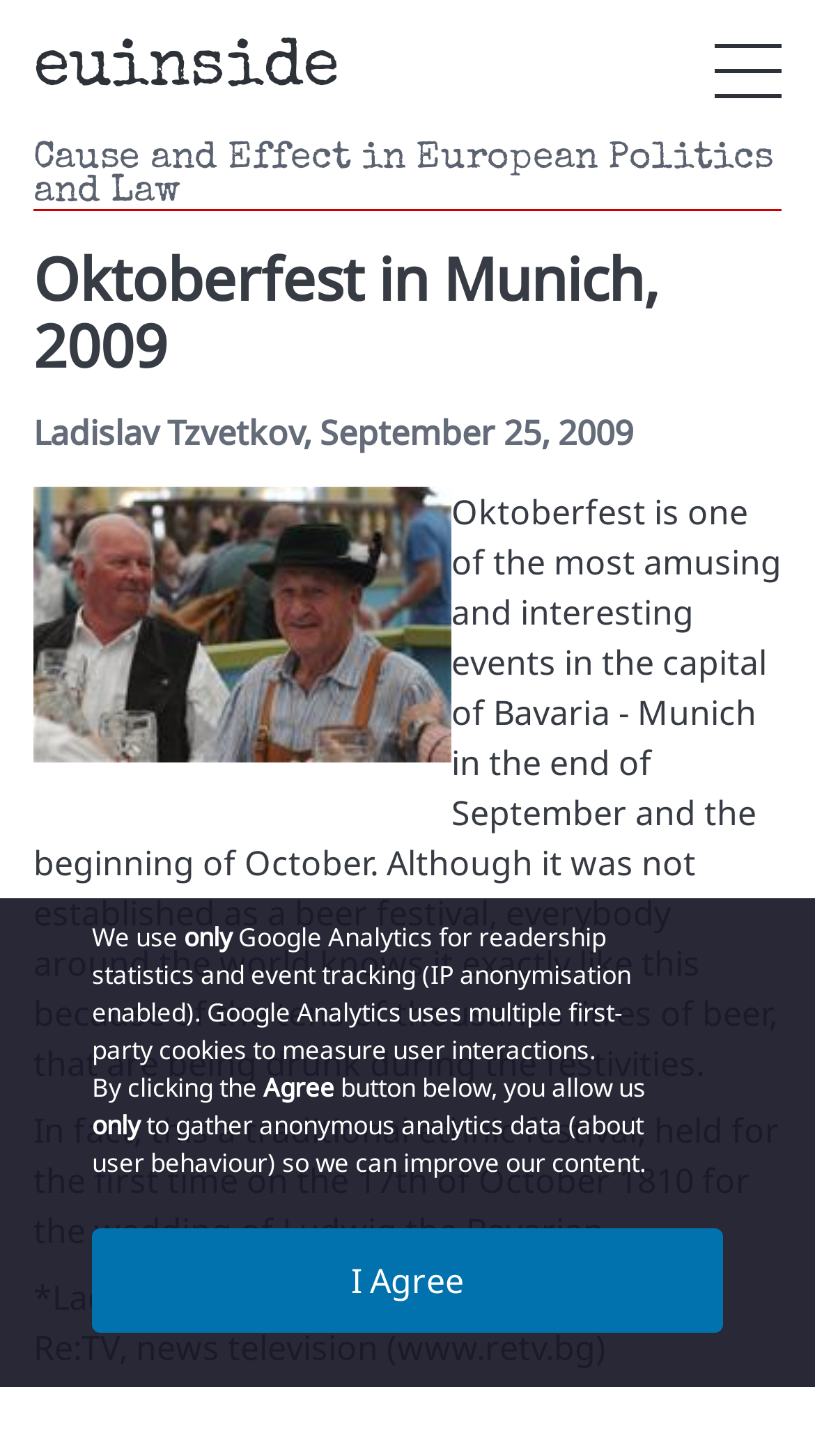What is the purpose of Google Analytics?
Please give a detailed and elaborate explanation in response to the question.

According to the webpage, Google Analytics is used to track user interactions, specifically for readership statistics and event tracking, with IP anonymisation enabled.